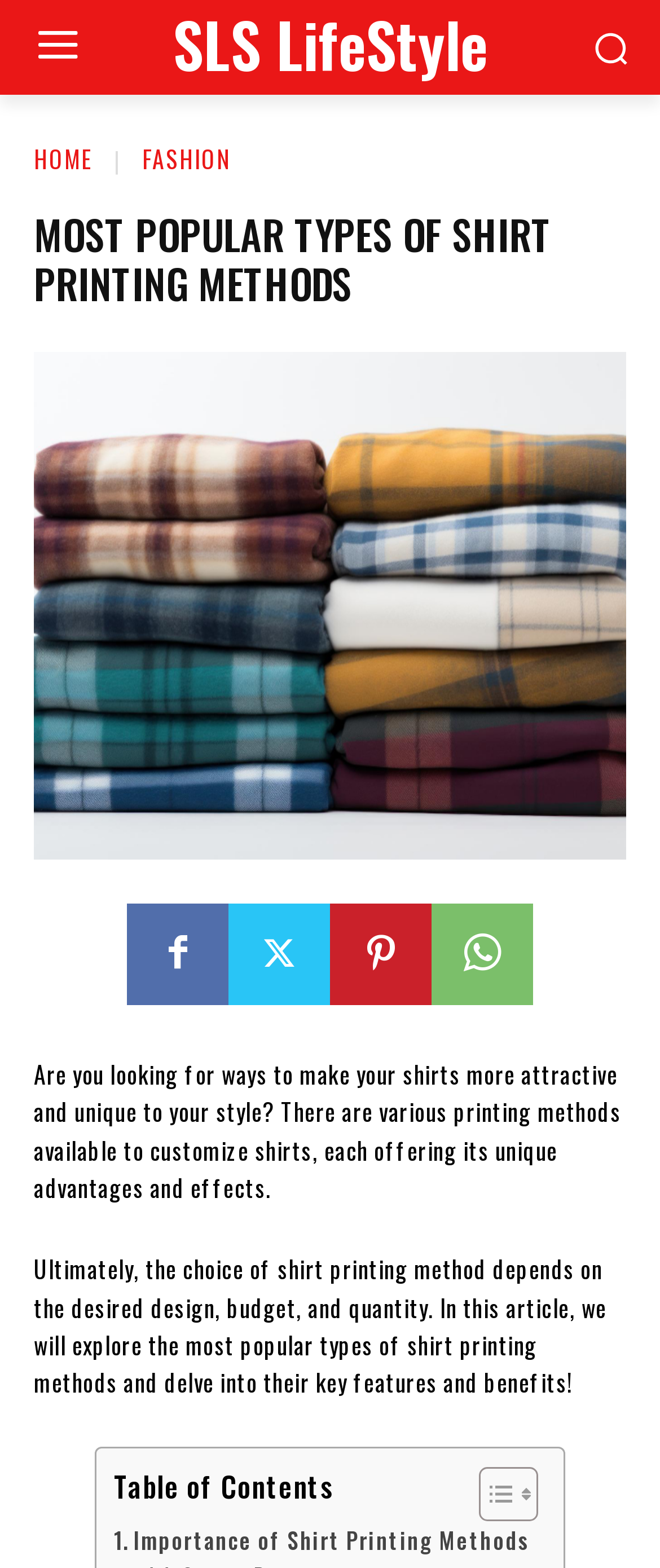Specify the bounding box coordinates for the region that must be clicked to perform the given instruction: "read importance of shirt printing methods".

[0.172, 0.971, 0.802, 0.994]